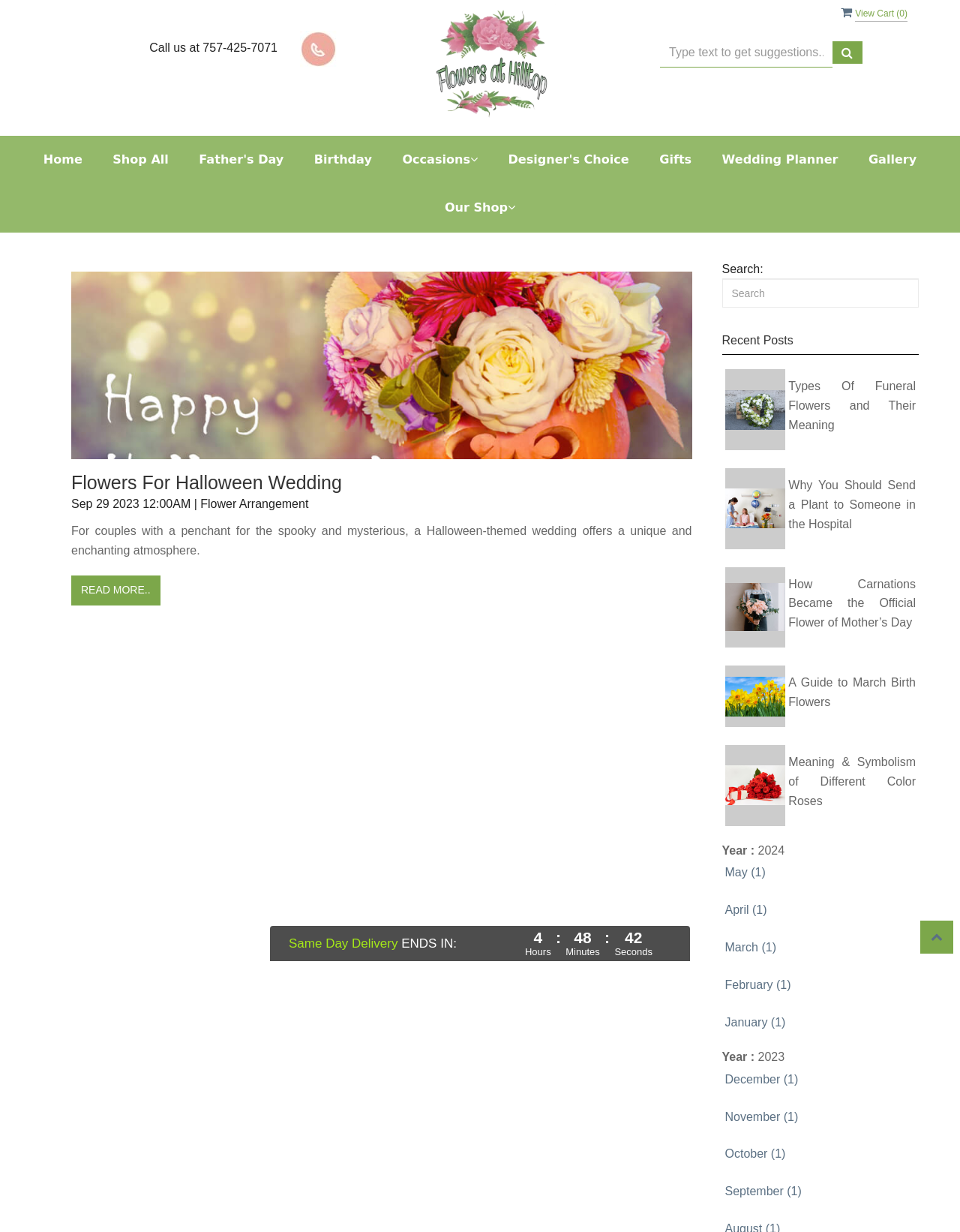Please provide a comprehensive response to the question below by analyzing the image: 
What is the current count of items in the cart?

I inferred this by looking at the static text element that says 'View Cart (' and the adjacent static text element that displays the count, which is empty in this case.